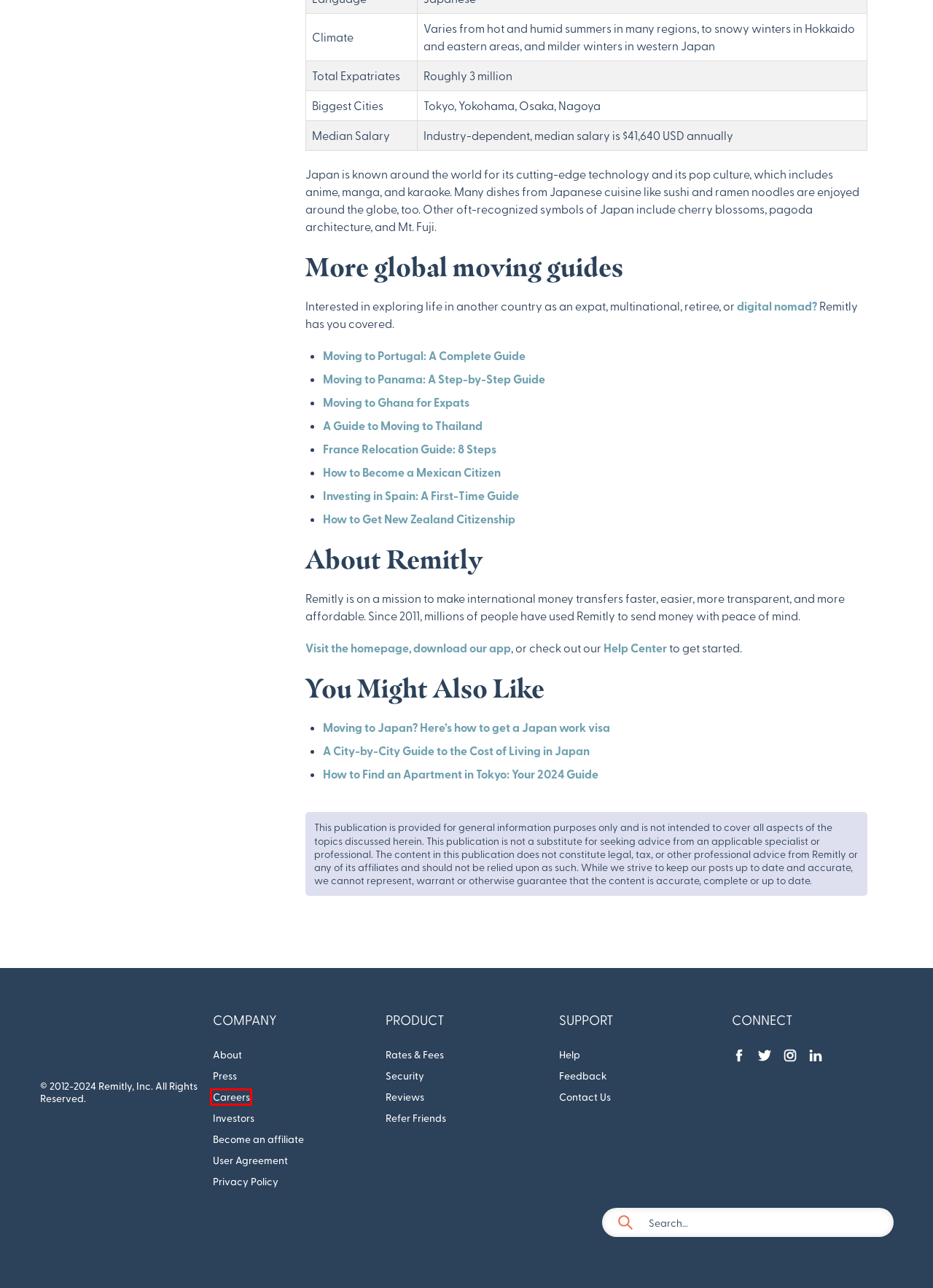Review the screenshot of a webpage that includes a red bounding box. Choose the webpage description that best matches the new webpage displayed after clicking the element within the bounding box. Here are the candidates:
A. Send or Transfer Money Abroad Online from the United States with Remitly
B. Remitly United States Privacy Policy
C. Remitly's User Agreement : United States
D. Remitly United States  File a Complaints page
E. Home - Careers at Remitly
F. Remitly Transaction and Account Security : United States
G. How Remitly's Referral Program Works : United States
H. Remitly Reviews | United States

E